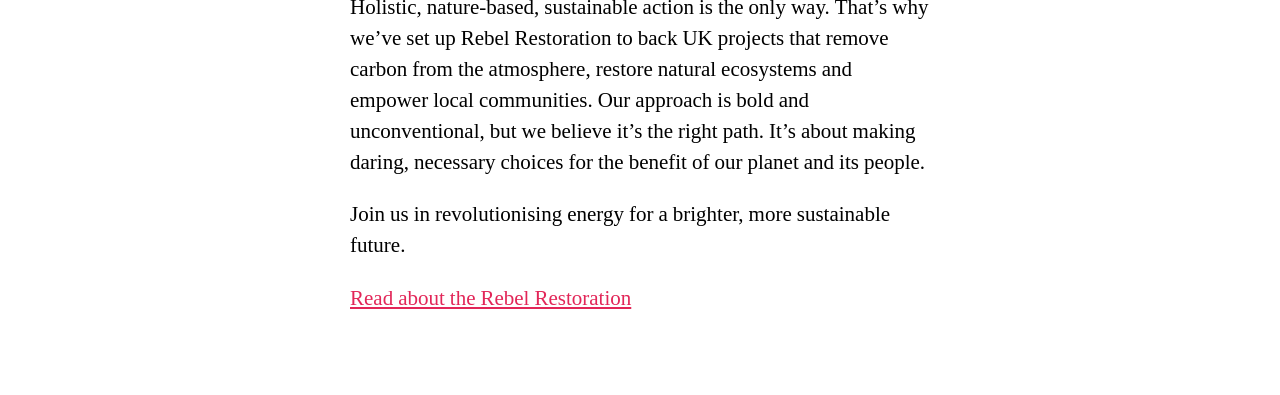Using the given description, provide the bounding box coordinates formatted as (top-left x, top-left y, bottom-right x, bottom-right y), with all values being floating point numbers between 0 and 1. Description: Read about the Rebel Restoration

[0.273, 0.722, 0.493, 0.791]